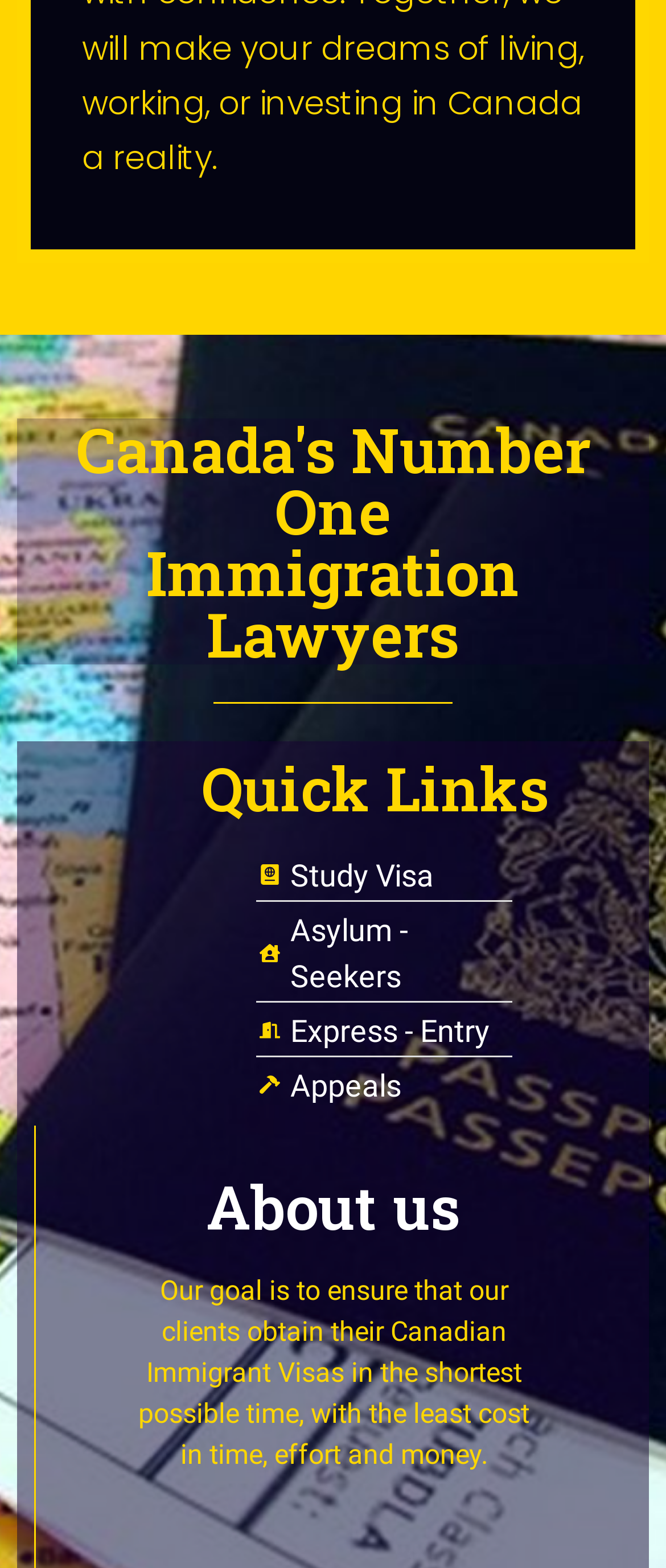What type of visa is mentioned in the 'Quick Links' section?
Look at the image and answer the question with a single word or phrase.

Study Visa